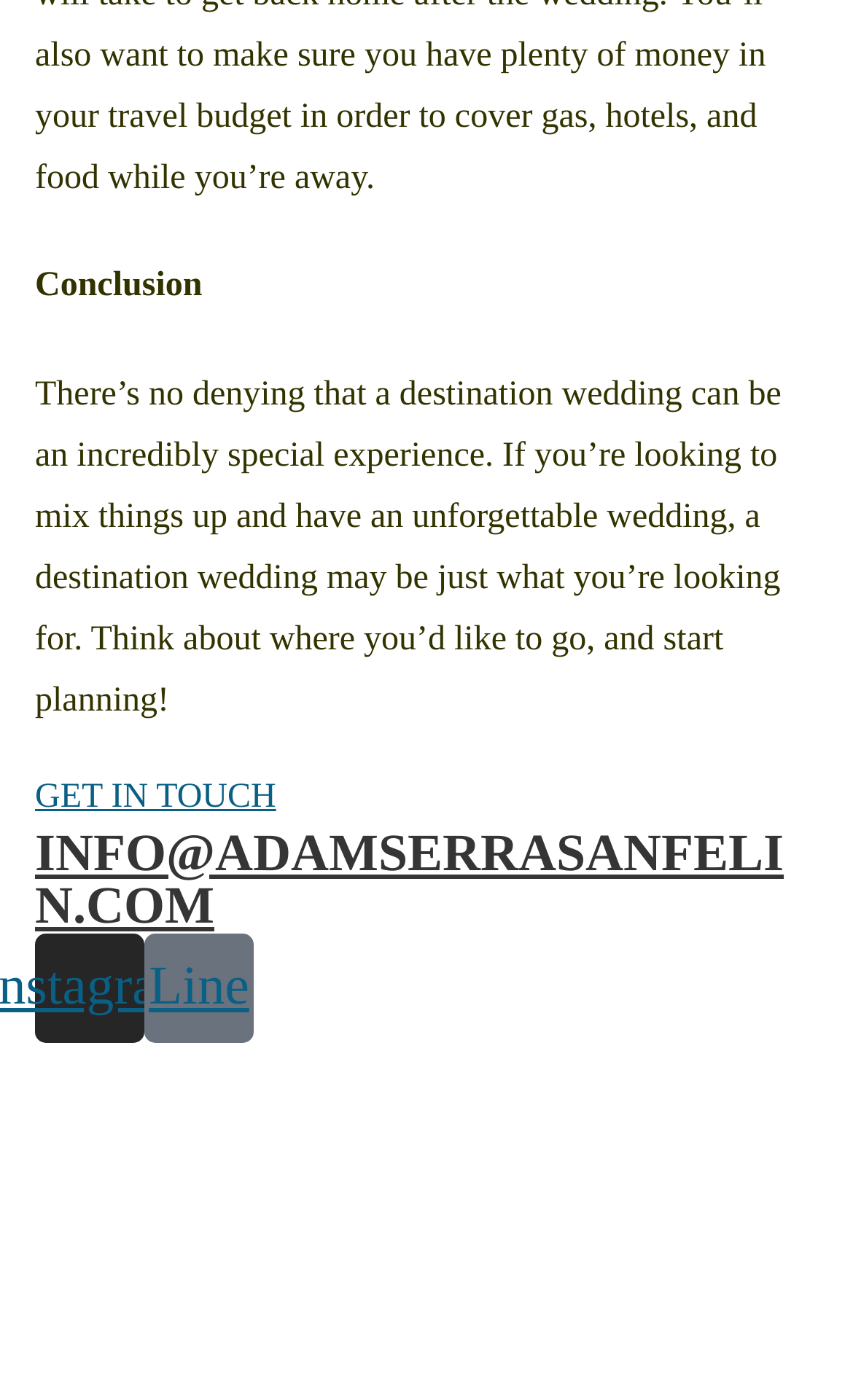Provide the bounding box coordinates for the UI element described in this sentence: "GET IN TOUCH". The coordinates should be four float values between 0 and 1, i.e., [left, top, right, bottom].

[0.041, 0.555, 0.324, 0.582]